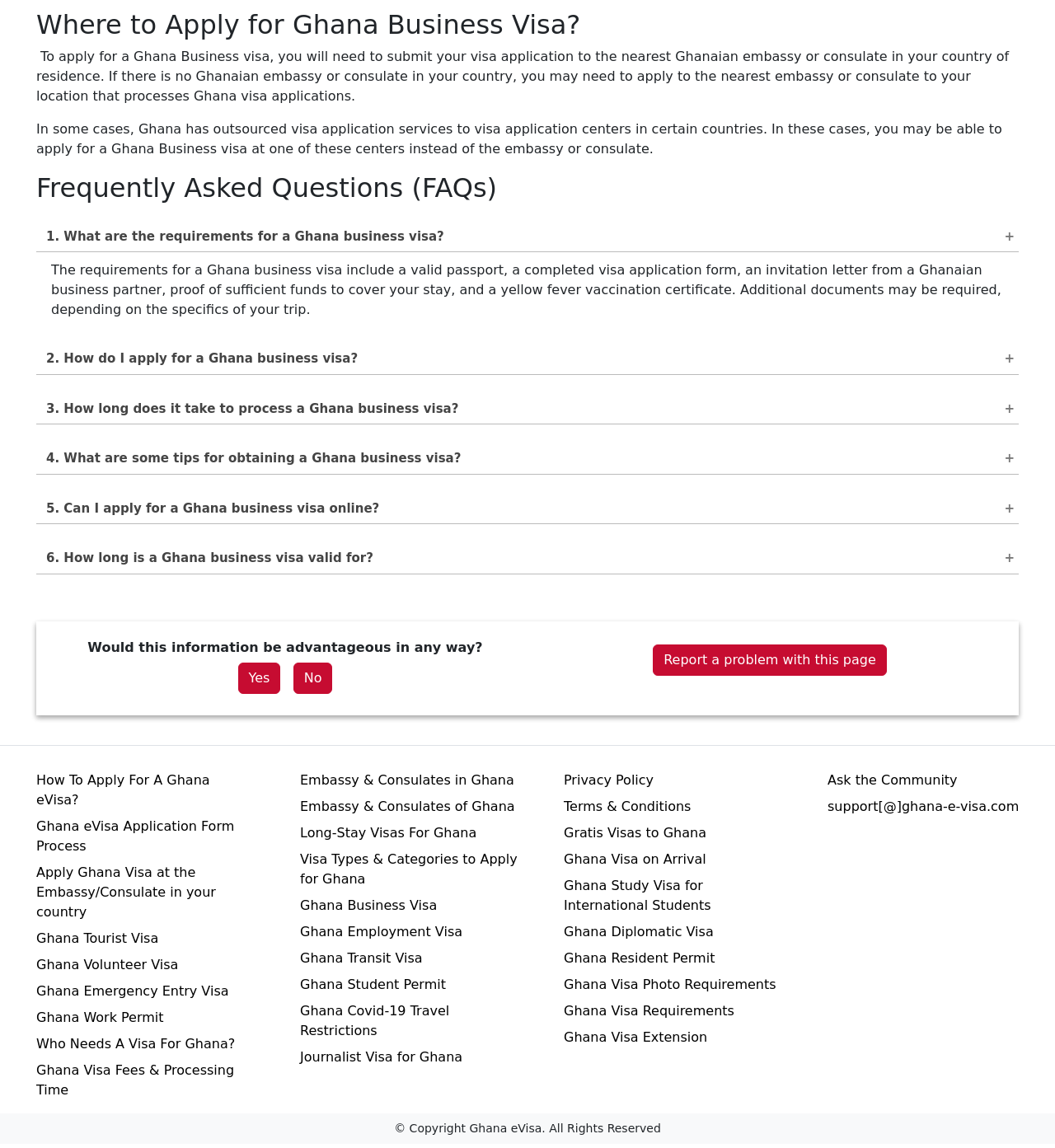Please locate the bounding box coordinates of the region I need to click to follow this instruction: "Click the 'How To Apply For A Ghana eVisa?' link".

[0.034, 0.672, 0.199, 0.703]